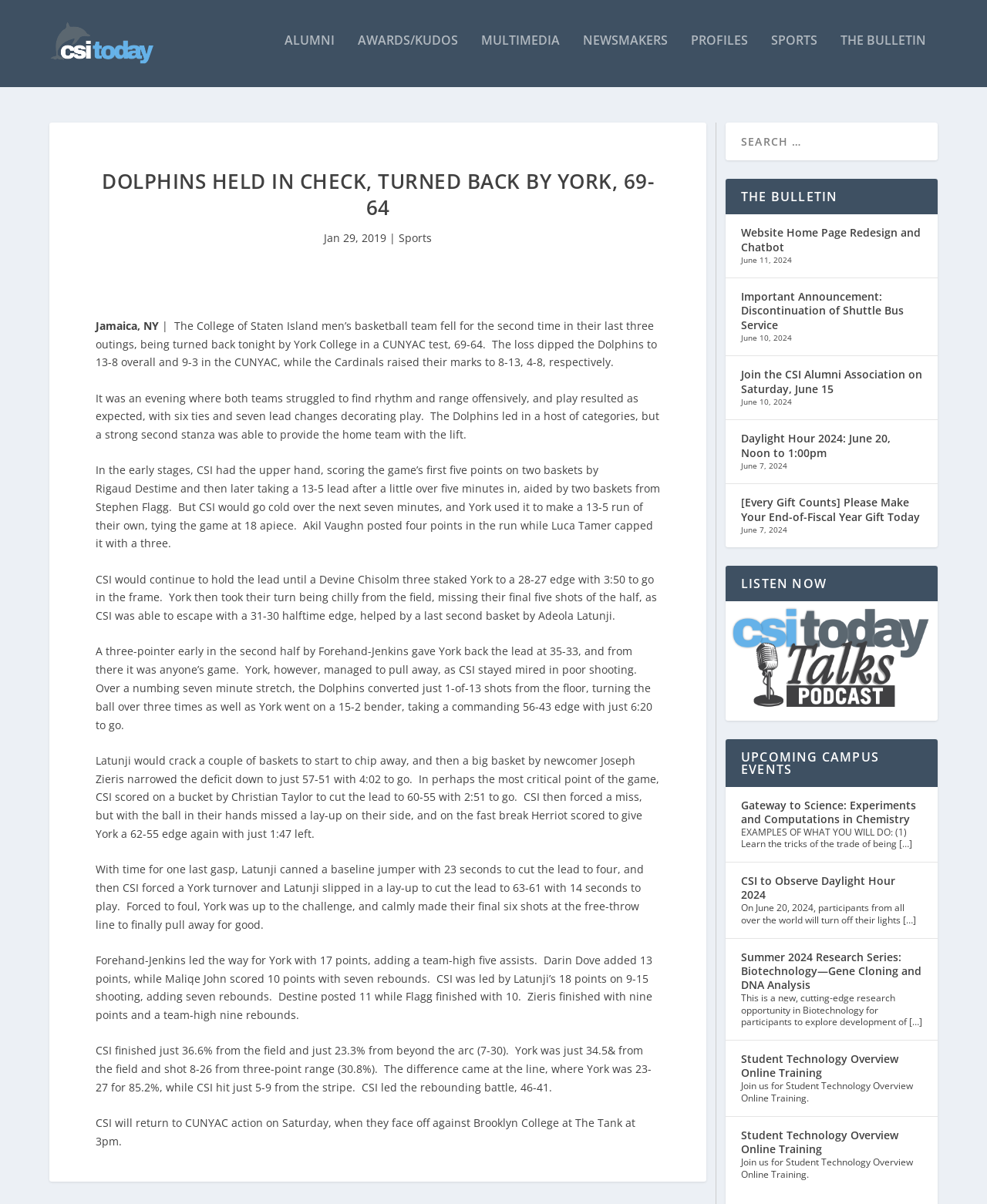Identify the bounding box coordinates for the UI element described as: "Student Technology Overview Online Training". The coordinates should be provided as four floats between 0 and 1: [left, top, right, bottom].

[0.751, 0.875, 0.91, 0.899]